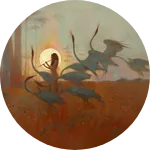What time of day is depicted in the image?
Deliver a detailed and extensive answer to the question.

The caption describes the background of the image as a 'glowing sunset', which suggests that the scene is taking place during the time of day when the sun is setting.